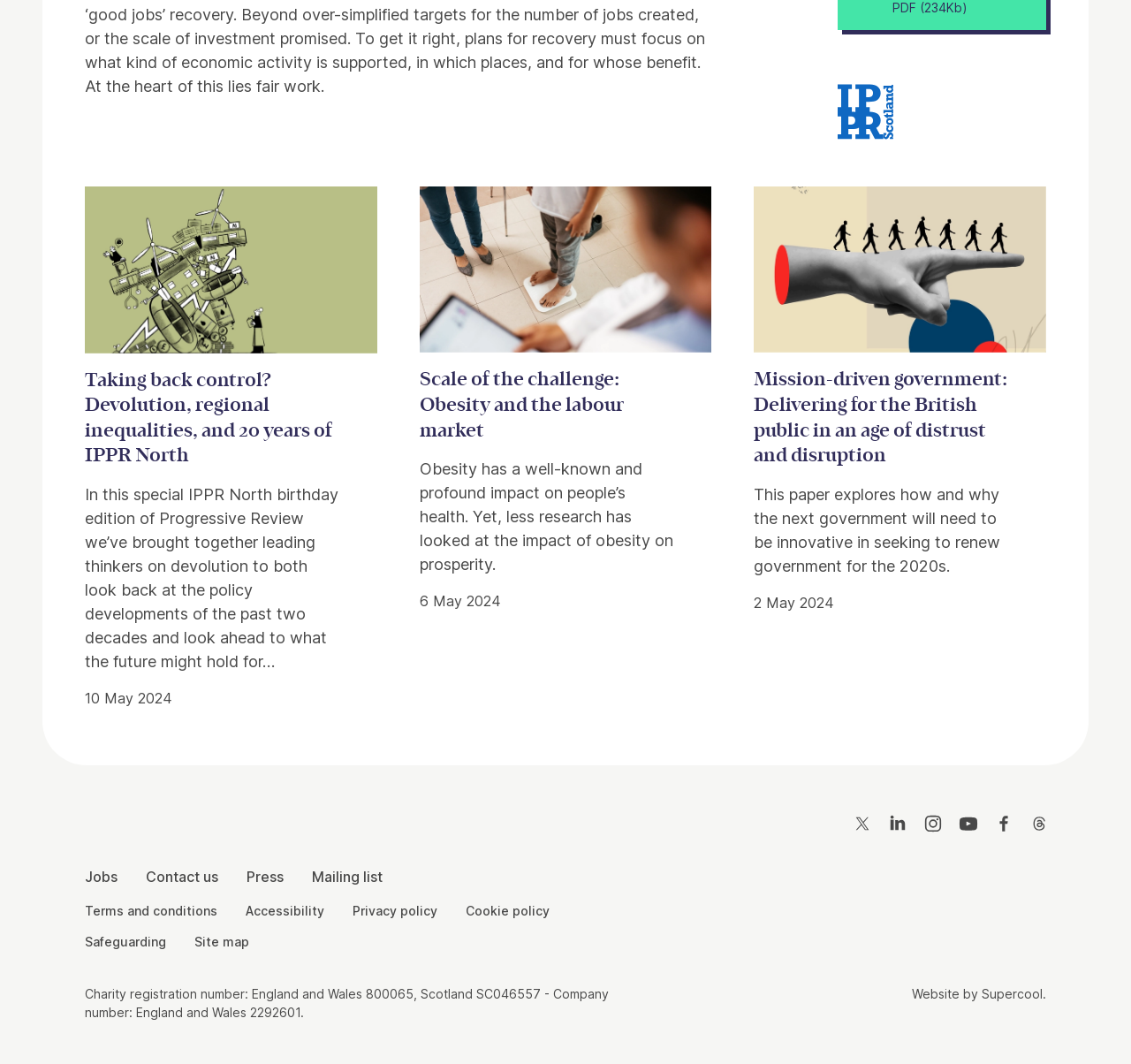Determine the bounding box coordinates for the UI element described. Format the coordinates as (top-left x, top-left y, bottom-right x, bottom-right y) and ensure all values are between 0 and 1. Element description: Accessibility

[0.217, 0.847, 0.287, 0.865]